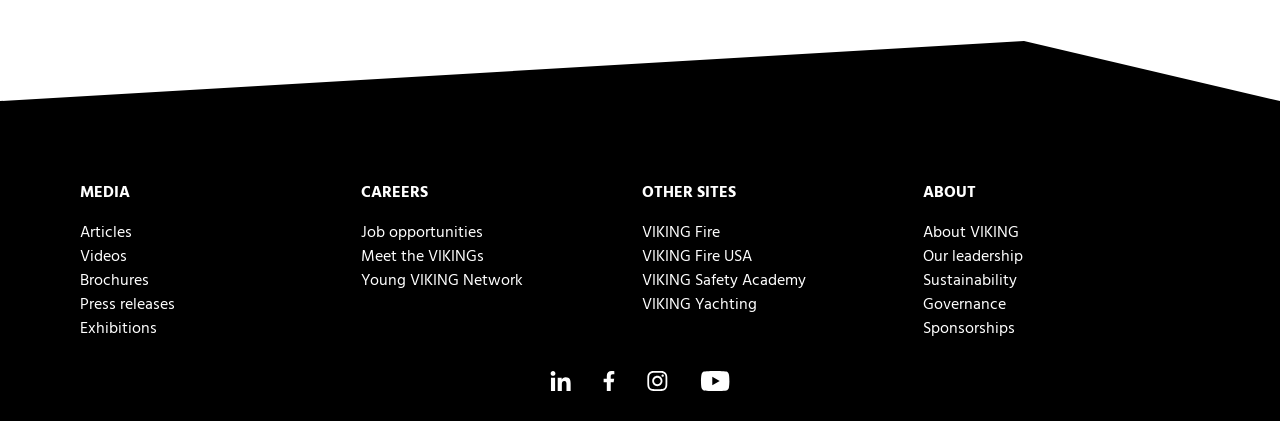Based on the element description: "Job opportunities", identify the UI element and provide its bounding box coordinates. Use four float numbers between 0 and 1, [left, top, right, bottom].

[0.282, 0.522, 0.377, 0.584]